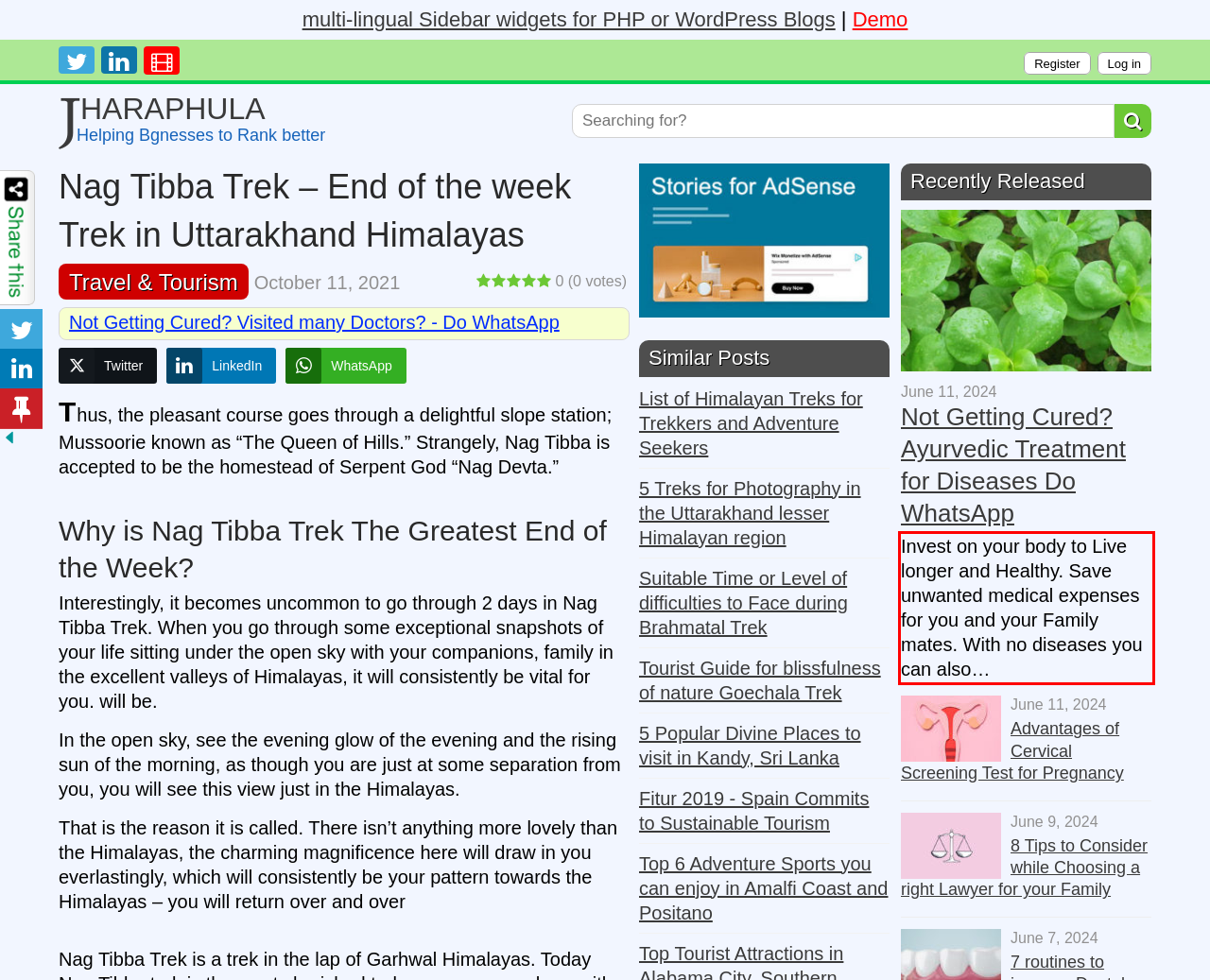Please perform OCR on the UI element surrounded by the red bounding box in the given webpage screenshot and extract its text content.

Invest on your body to Live longer and Healthy. Save unwanted medical expenses for you and your Family mates. With no diseases you can also…